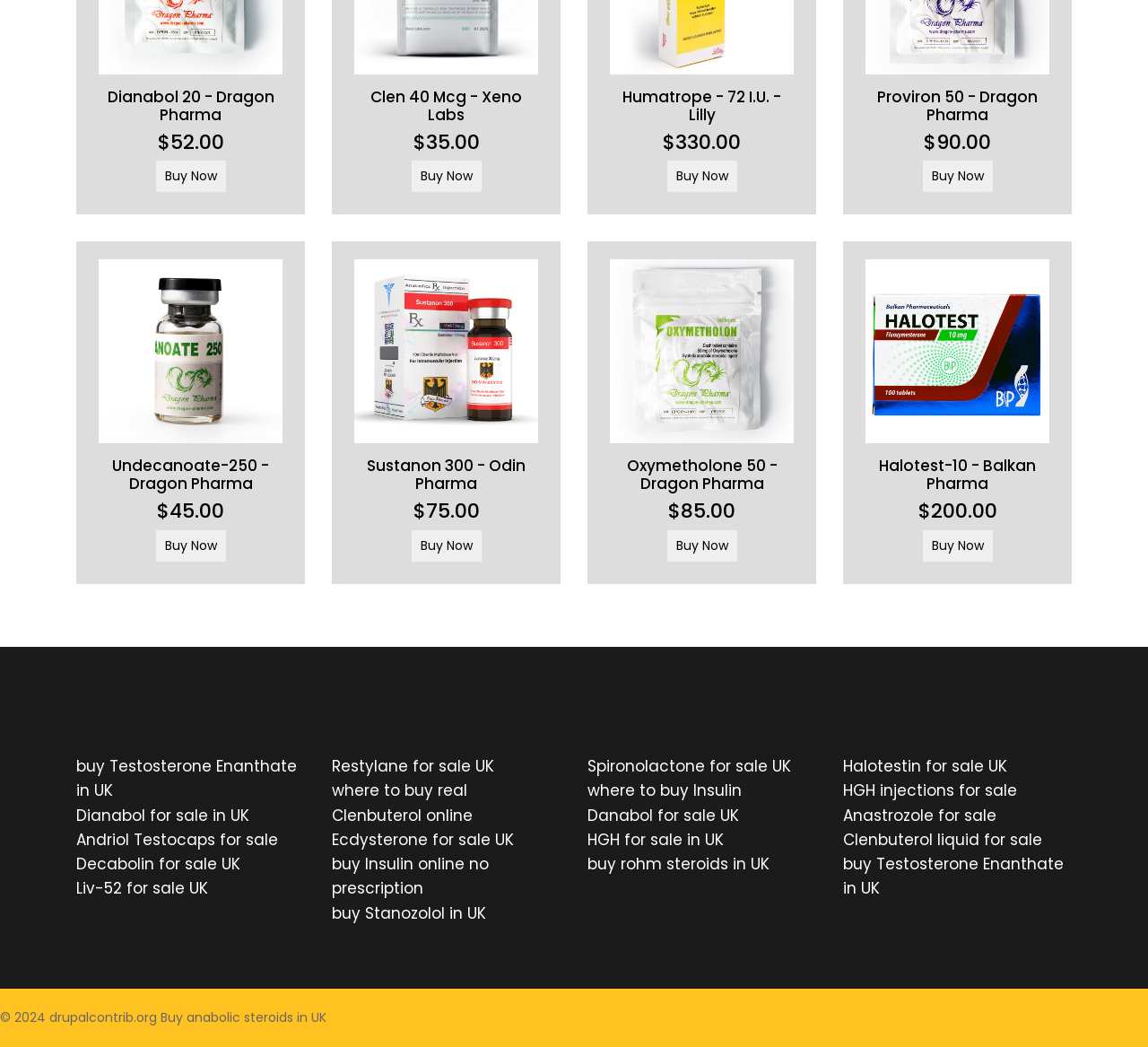Predict the bounding box coordinates of the UI element that matches this description: "Anastrozole for sale". The coordinates should be in the format [left, top, right, bottom] with each value between 0 and 1.

[0.734, 0.768, 0.868, 0.789]